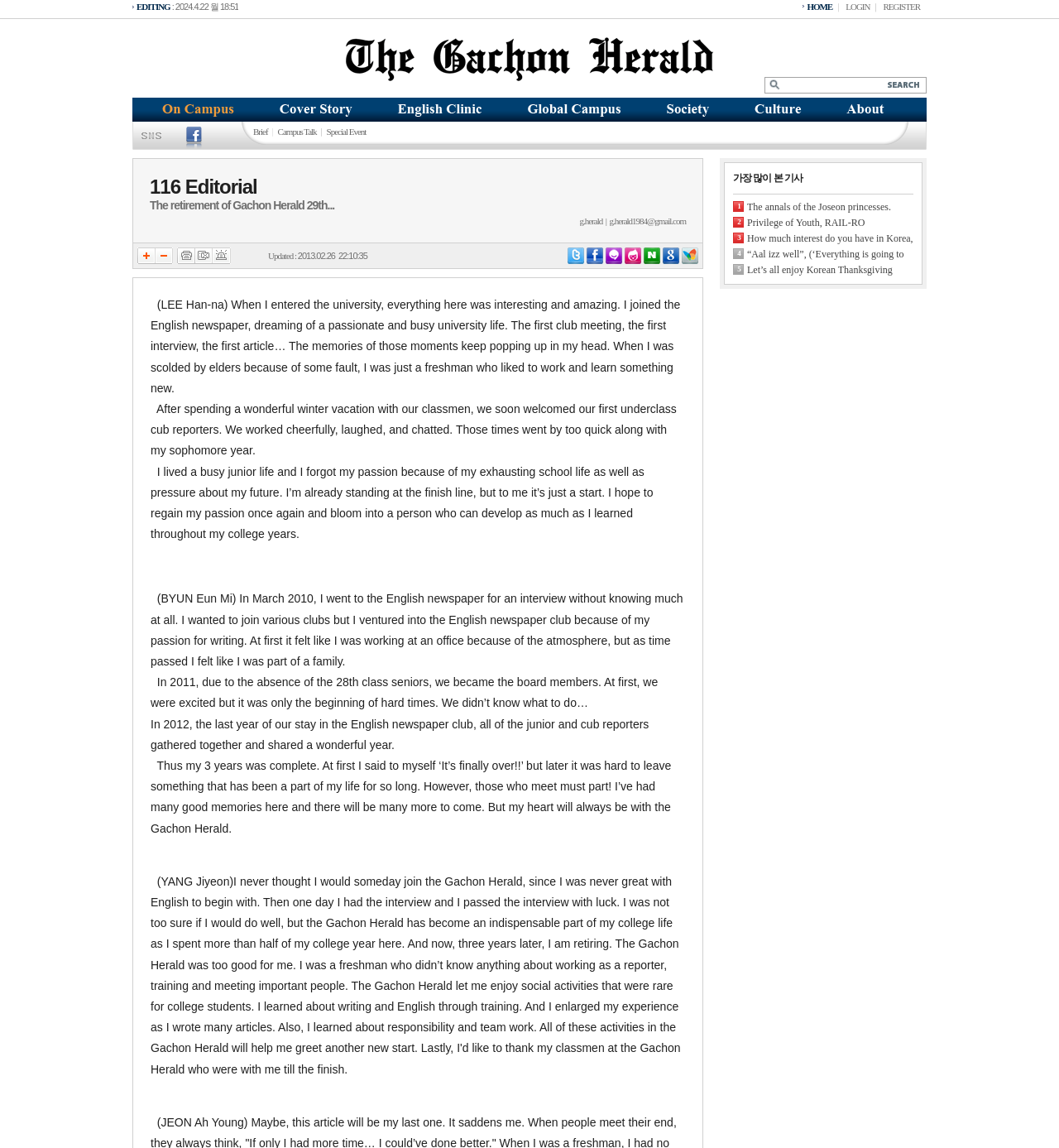Based on the image, provide a detailed response to the question:
What is the email address mentioned in the article?

The email address is mentioned in the article content, which is located in the main content section of the webpage. It is written in a smaller font size and is a clickable link.